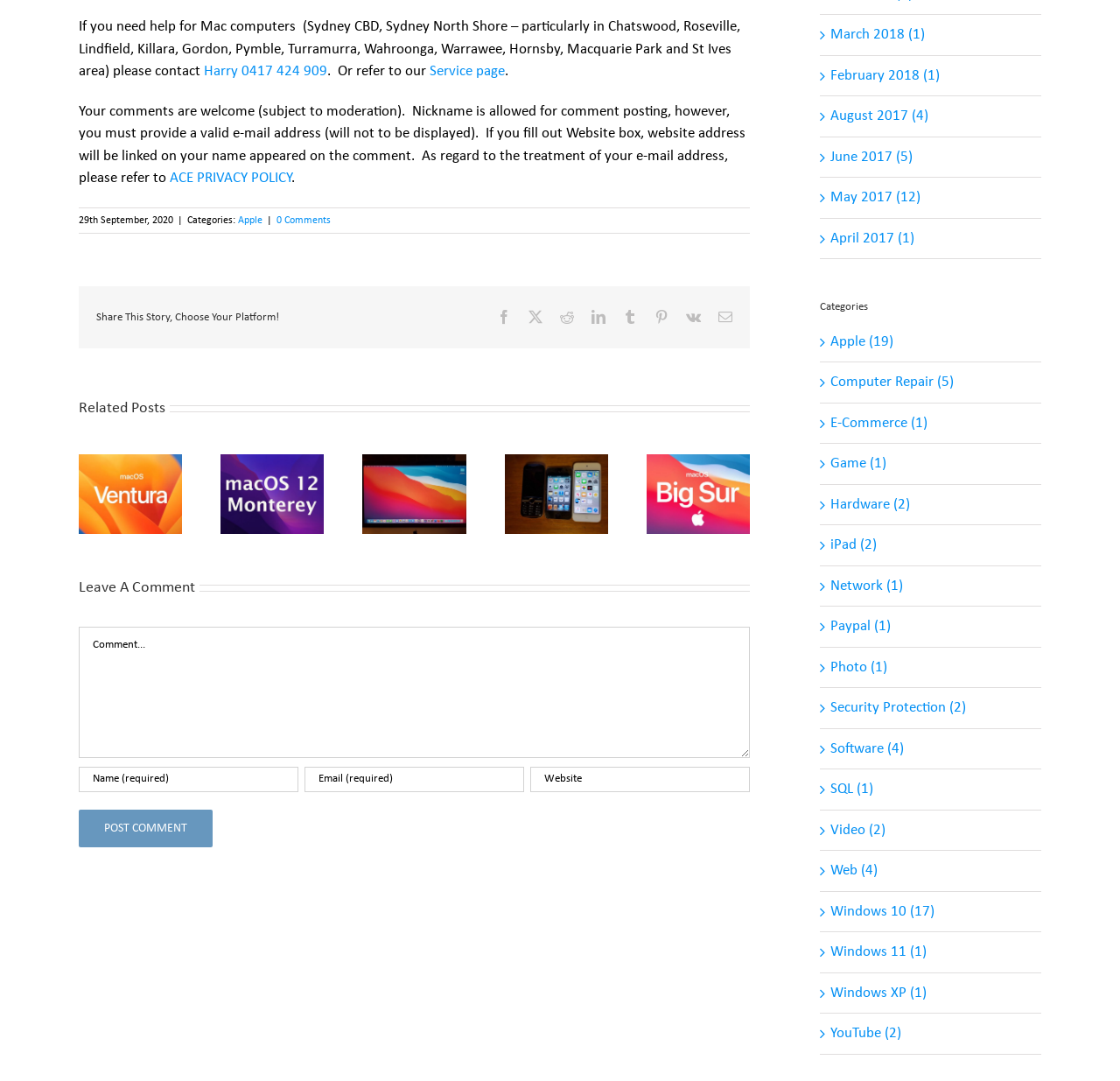What is the category of the post 'Apple Myth 16 – How to install macOS 12 Monterey on unsupported Mac devices'?
Answer the question with just one word or phrase using the image.

Apple